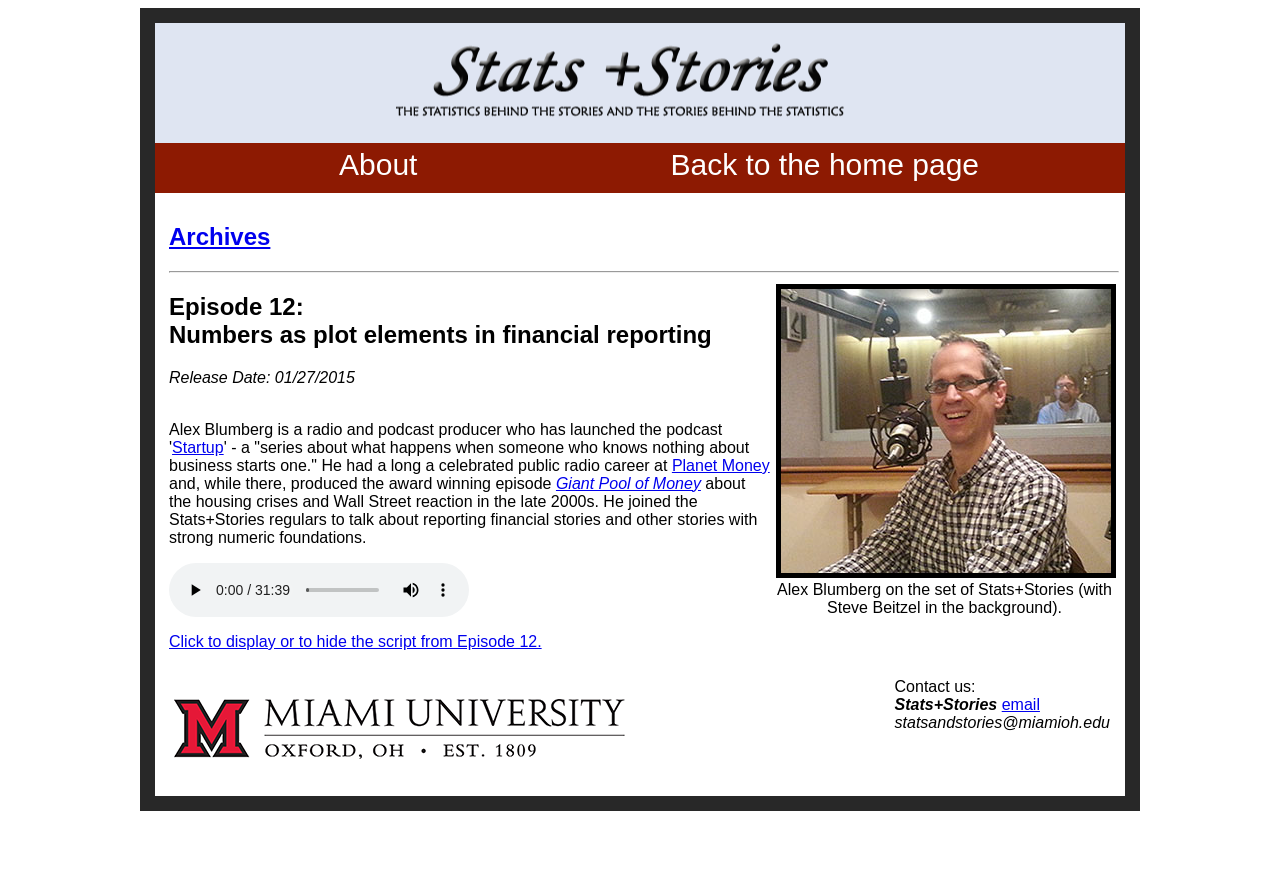Respond to the question below with a single word or phrase: What is the name of the person in the image?

Alex Blumberg